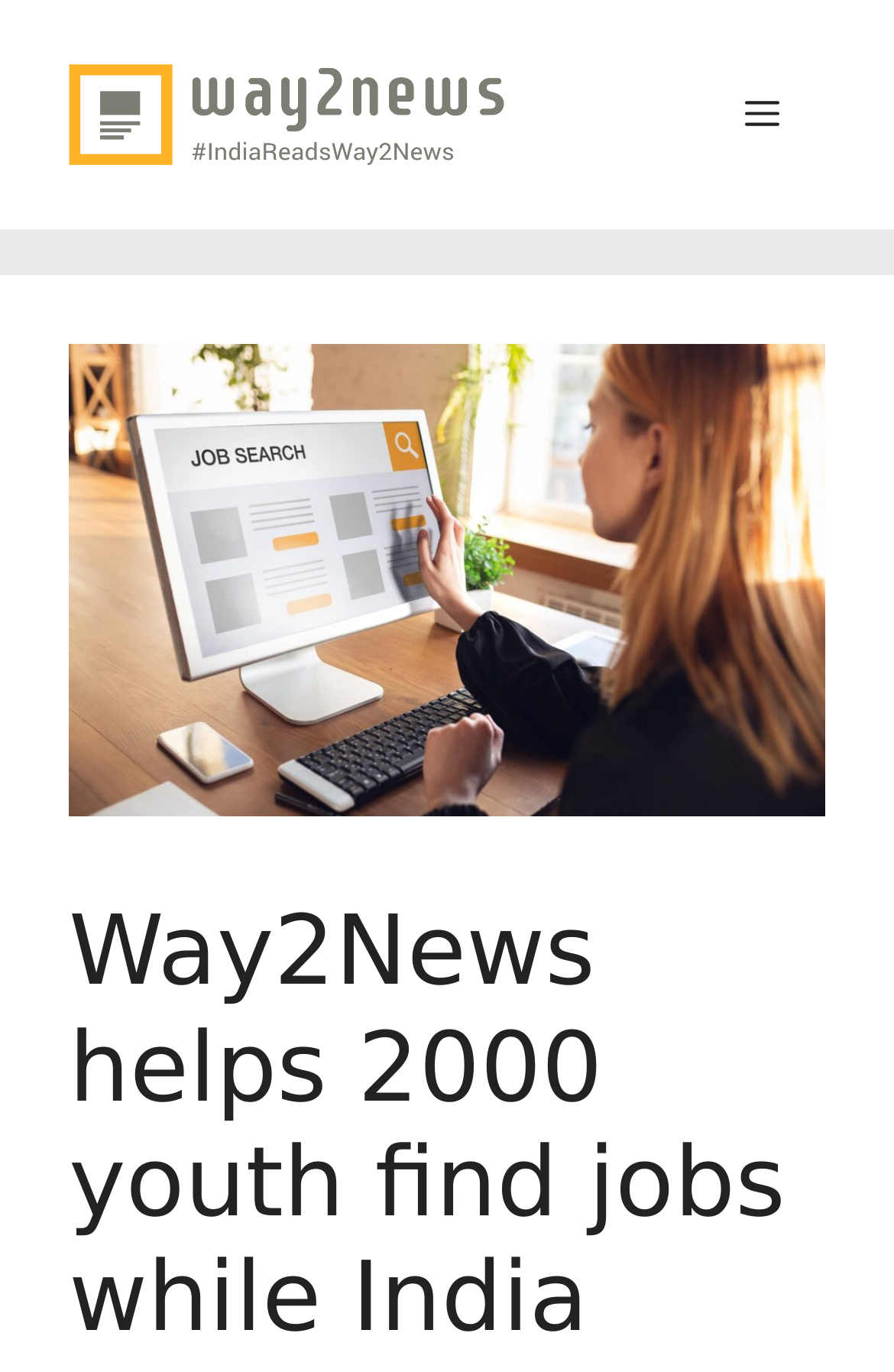Identify the main heading of the webpage and provide its text content.

Way2News helps 2000 youth find jobs while India recorded its highest unemployment rate.